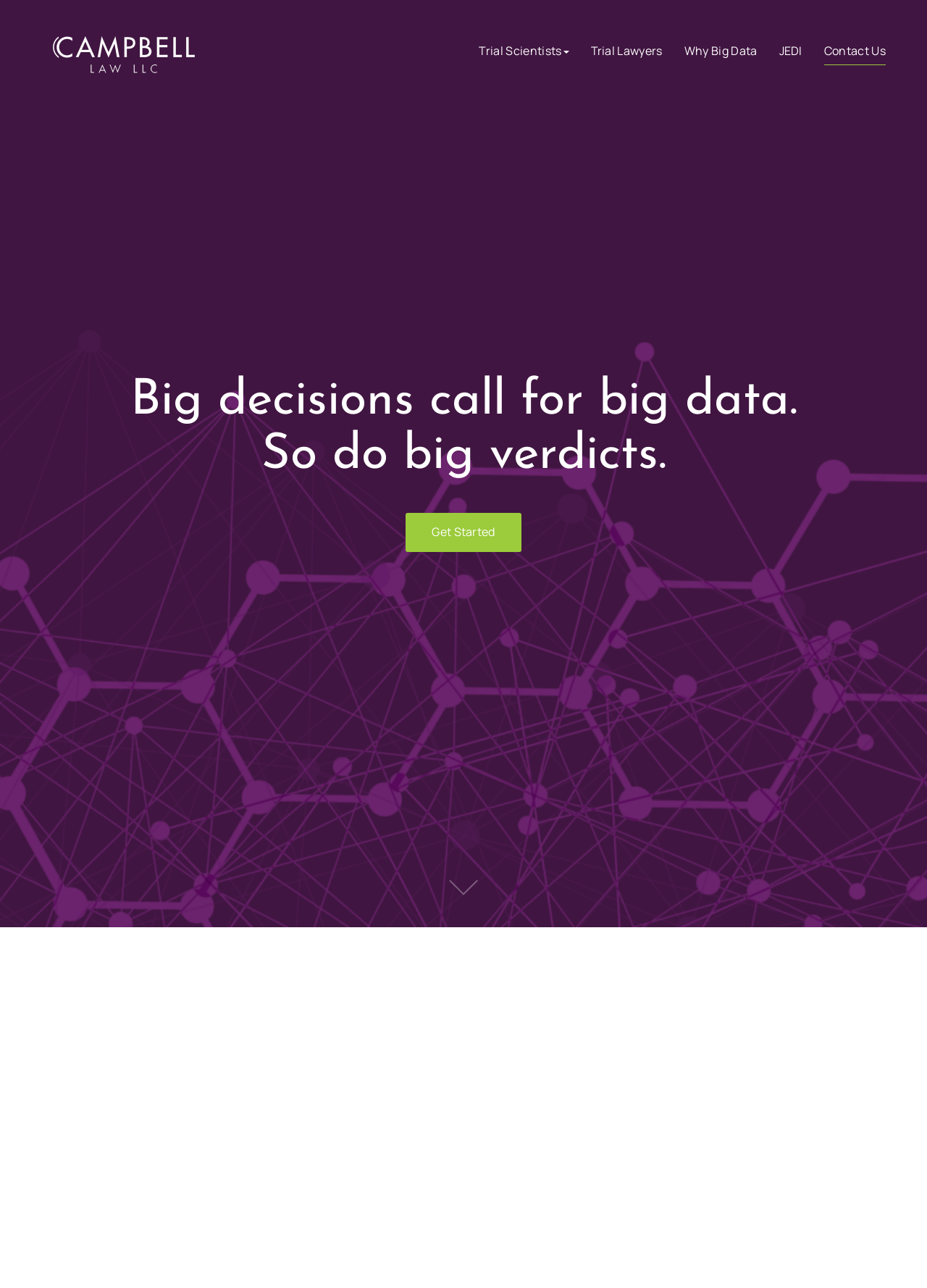Please answer the following question using a single word or phrase: 
What is the text above the 'Get Started' button?

Big decisions call for big data. So do big verdicts.